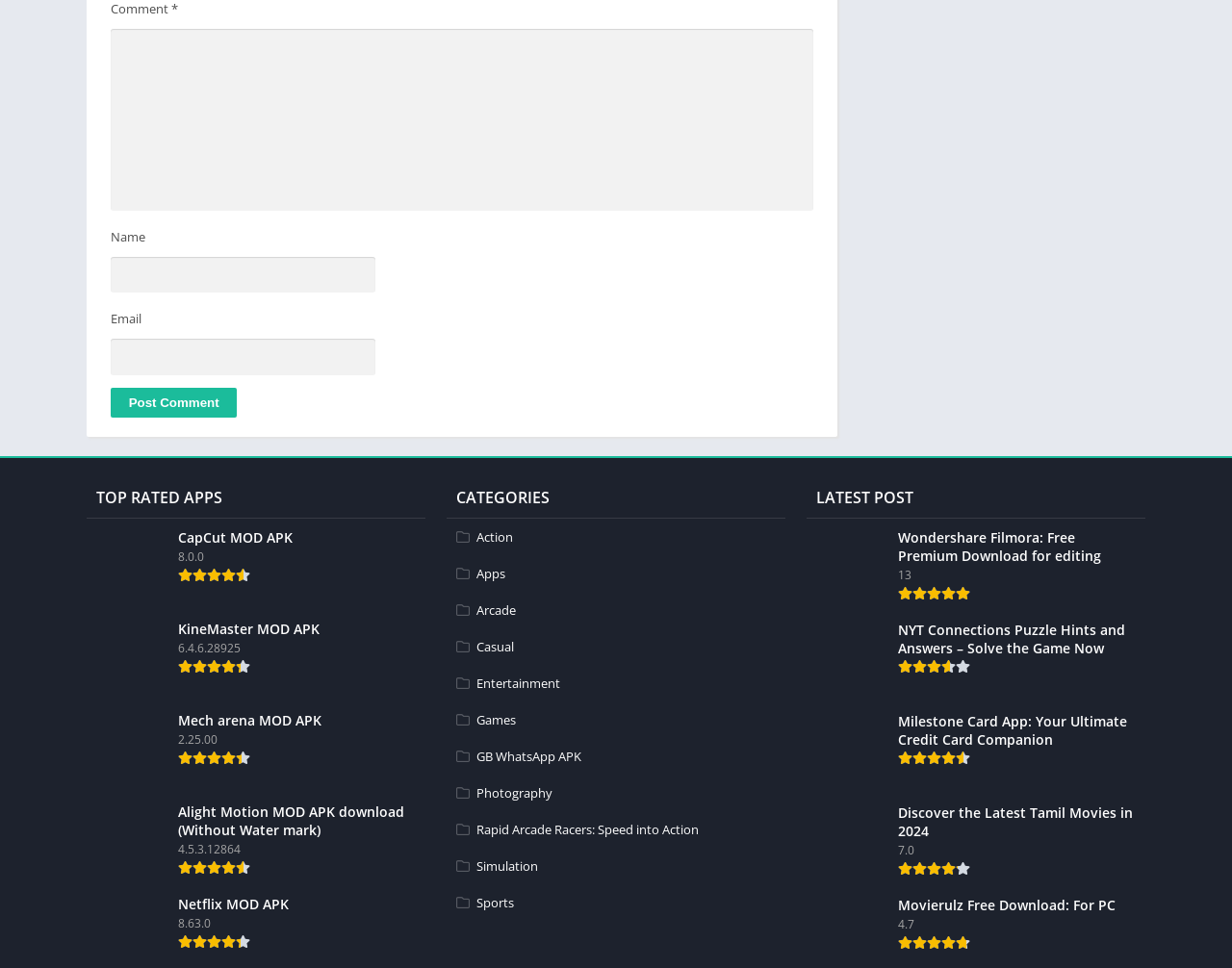Please determine the bounding box coordinates of the element to click on in order to accomplish the following task: "Open the 'CapCut MOD APK' link". Ensure the coordinates are four float numbers ranging from 0 to 1, i.e., [left, top, right, bottom].

[0.07, 0.536, 0.345, 0.63]